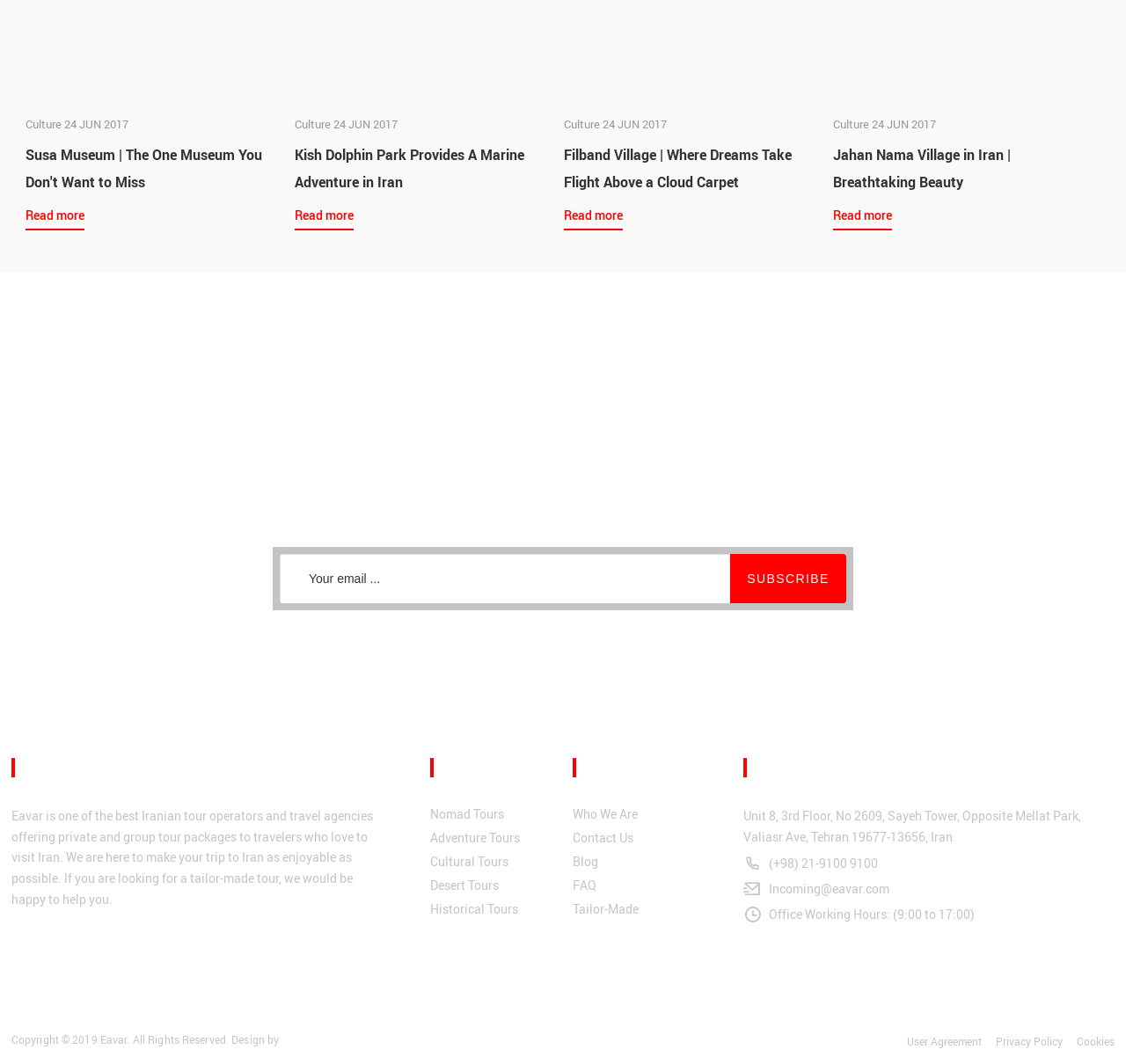Identify the bounding box coordinates of the clickable region required to complete the instruction: "Visit the home page". The coordinates should be given as four float numbers within the range of 0 and 1, i.e., [left, top, right, bottom].

None